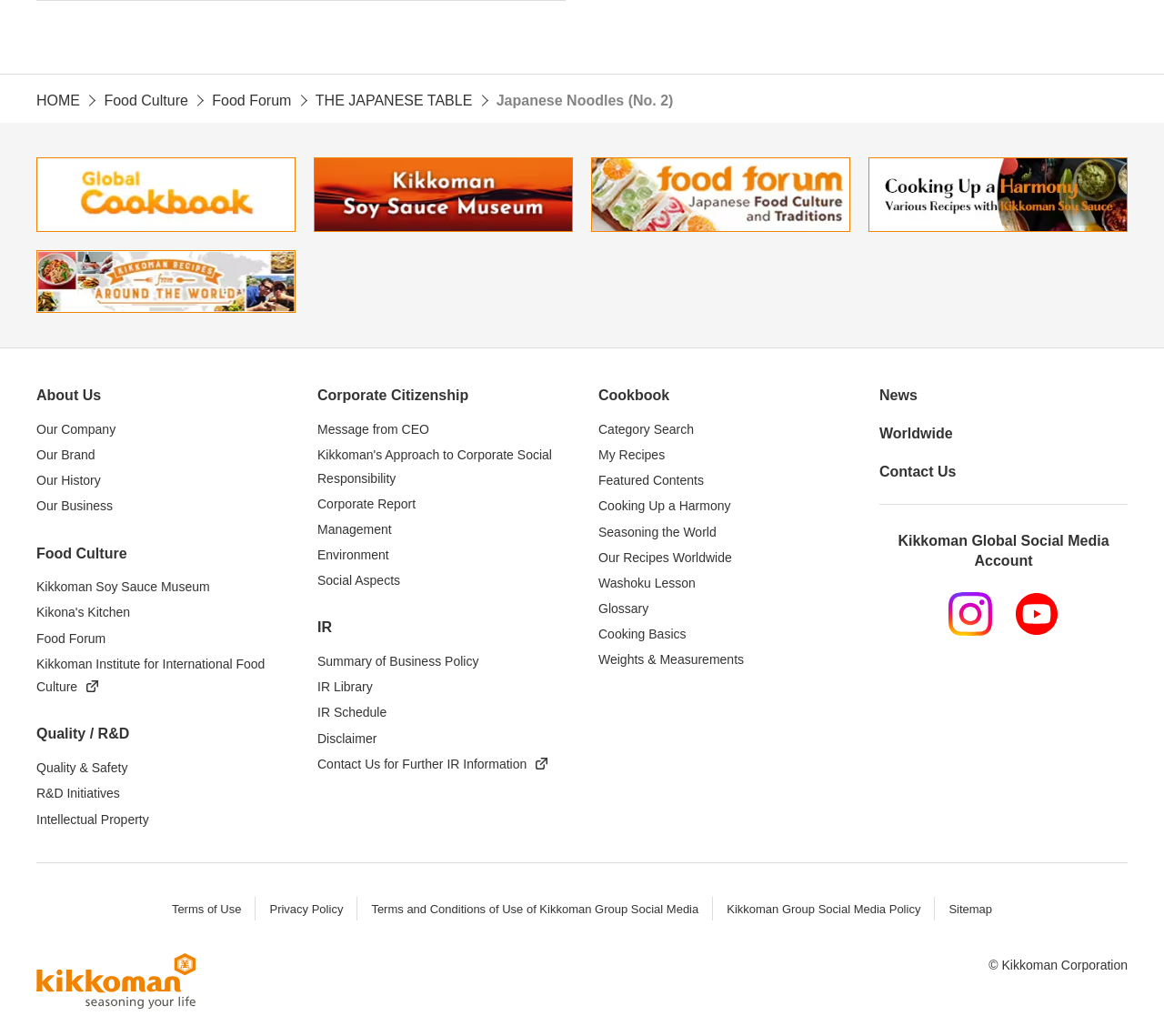Based on the element description Kikkoman Group Social Media Policy, identify the bounding box of the UI element in the given webpage screenshot. The coordinates should be in the format (top-left x, top-left y, bottom-right x, bottom-right y) and must be between 0 and 1.

[0.624, 0.871, 0.791, 0.884]